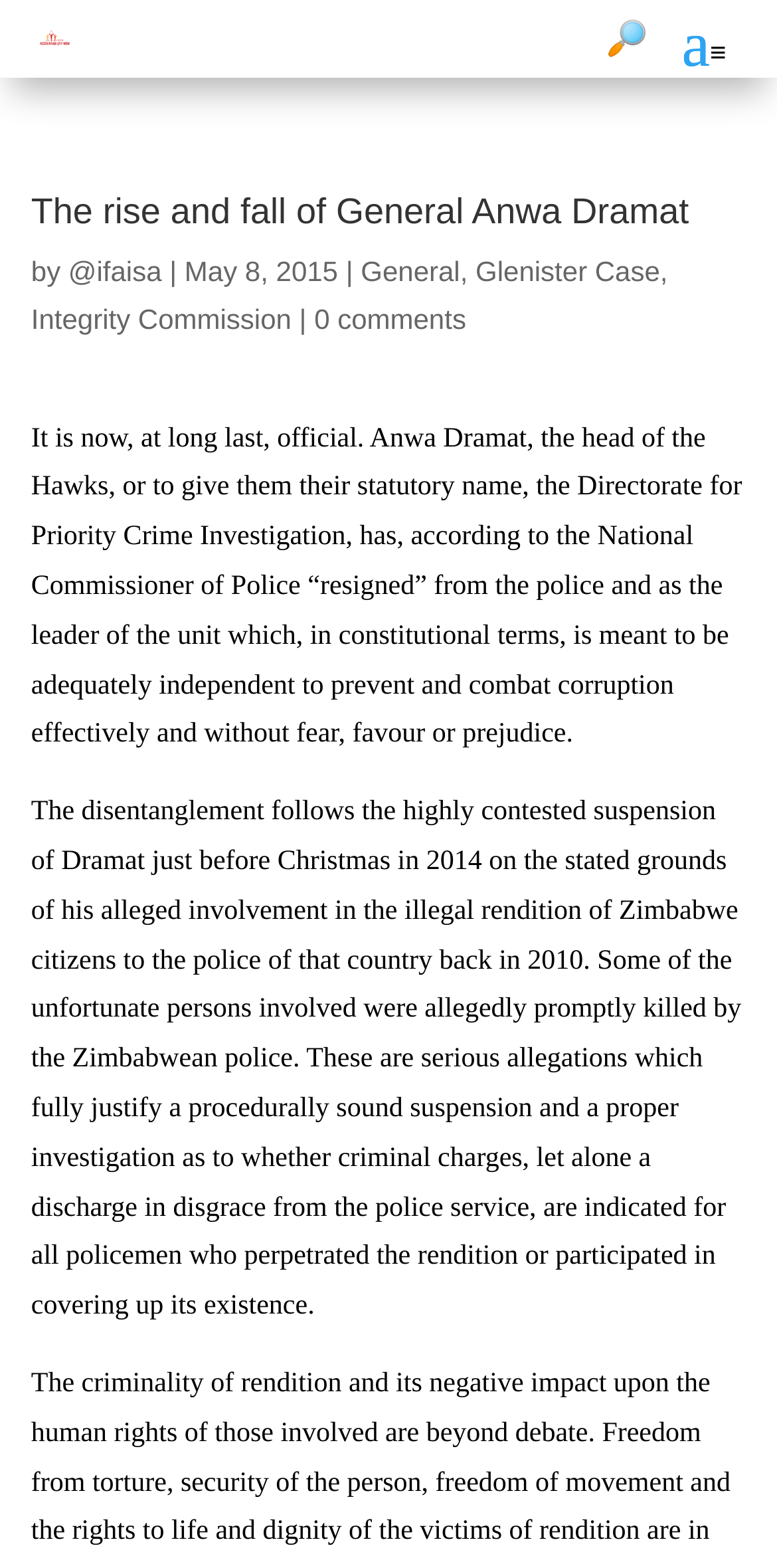Provide your answer in one word or a succinct phrase for the question: 
What is the name of the head of the Hawks?

Anwa Dramat